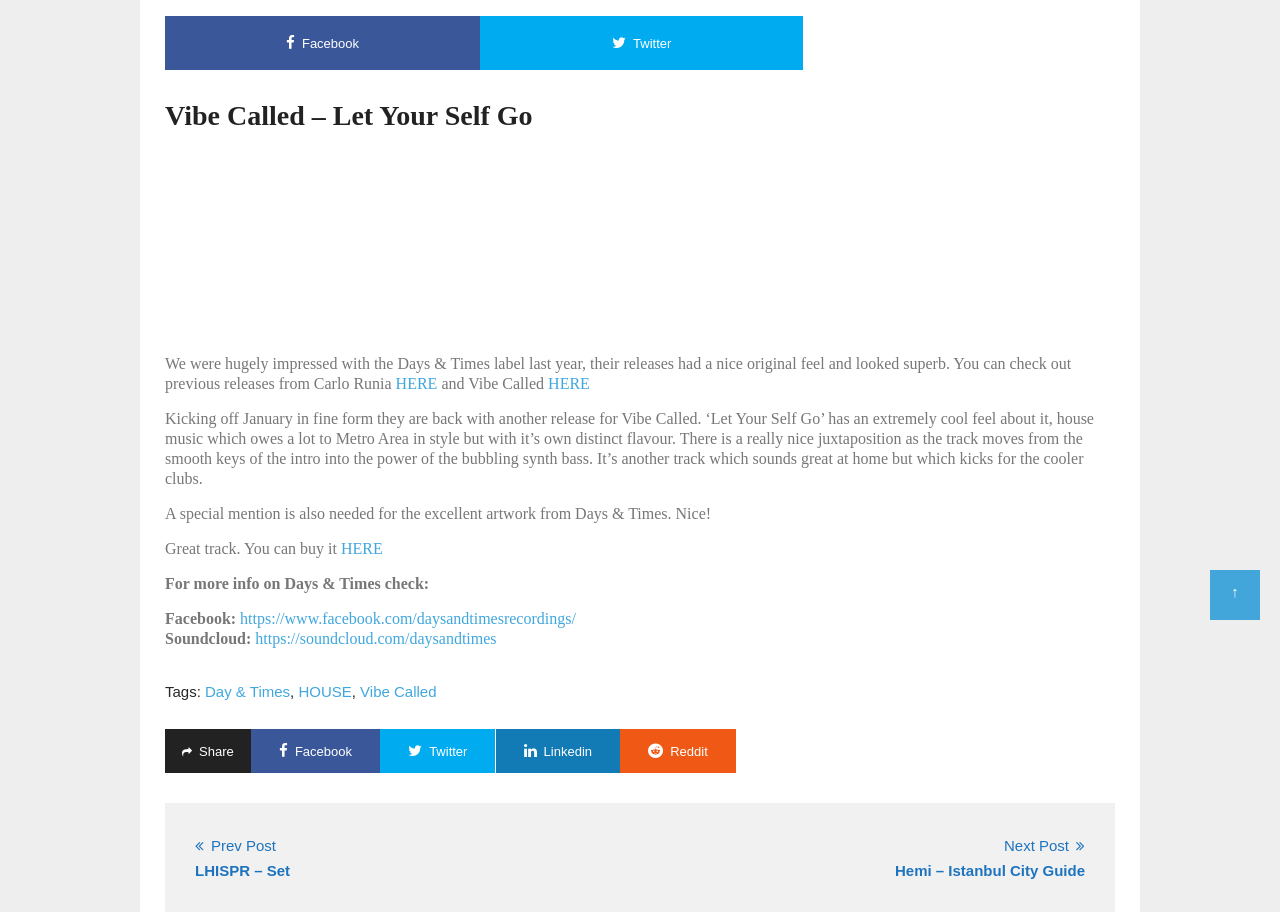For the following element description, predict the bounding box coordinates in the format (top-left x, top-left y, bottom-right x, bottom-right y). All values should be floating point numbers between 0 and 1. Description: Day & Times

[0.16, 0.749, 0.227, 0.768]